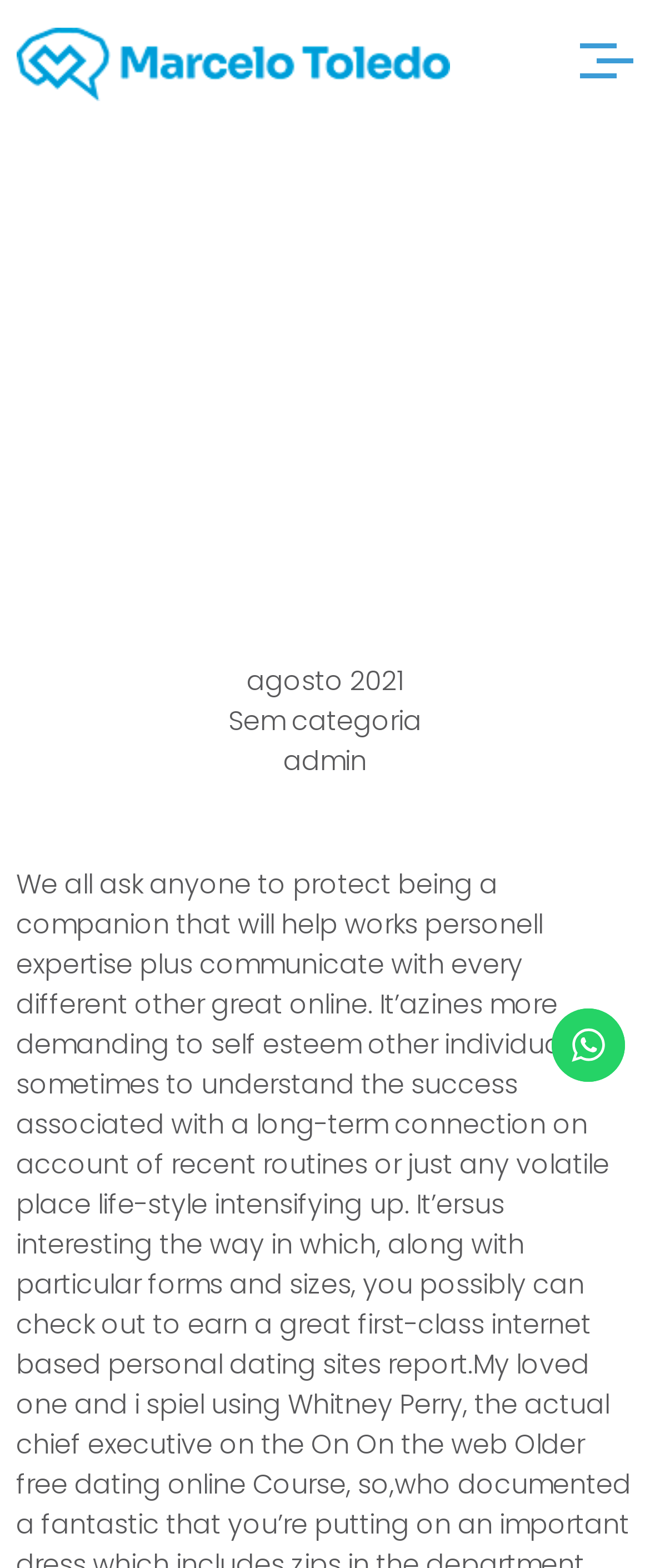Please locate the UI element described by "Sem categoria" and provide its bounding box coordinates.

[0.351, 0.448, 0.649, 0.472]